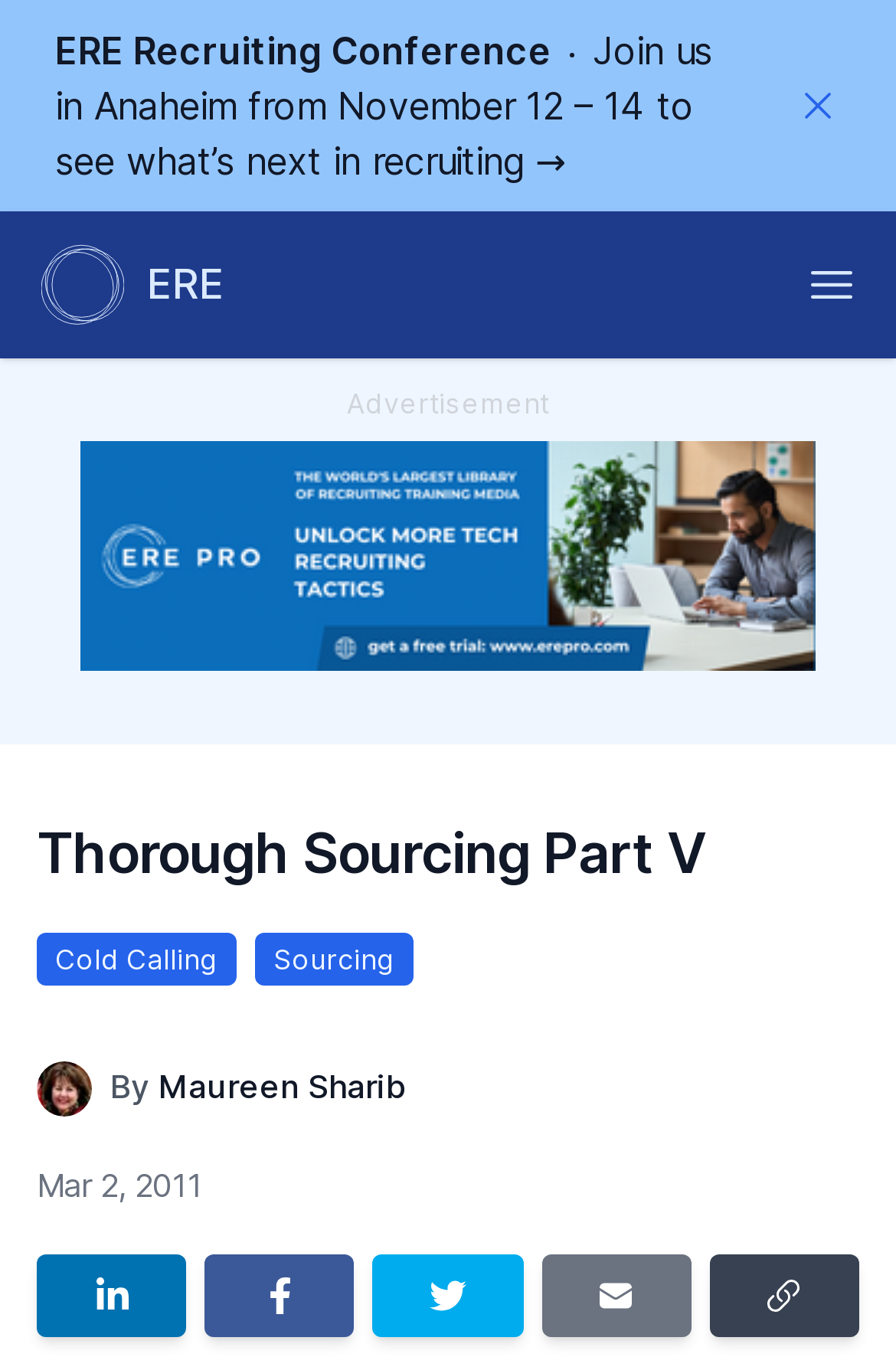Can you specify the bounding box coordinates of the area that needs to be clicked to fulfill the following instruction: "Click the Cold Calling link"?

[0.041, 0.687, 0.264, 0.726]